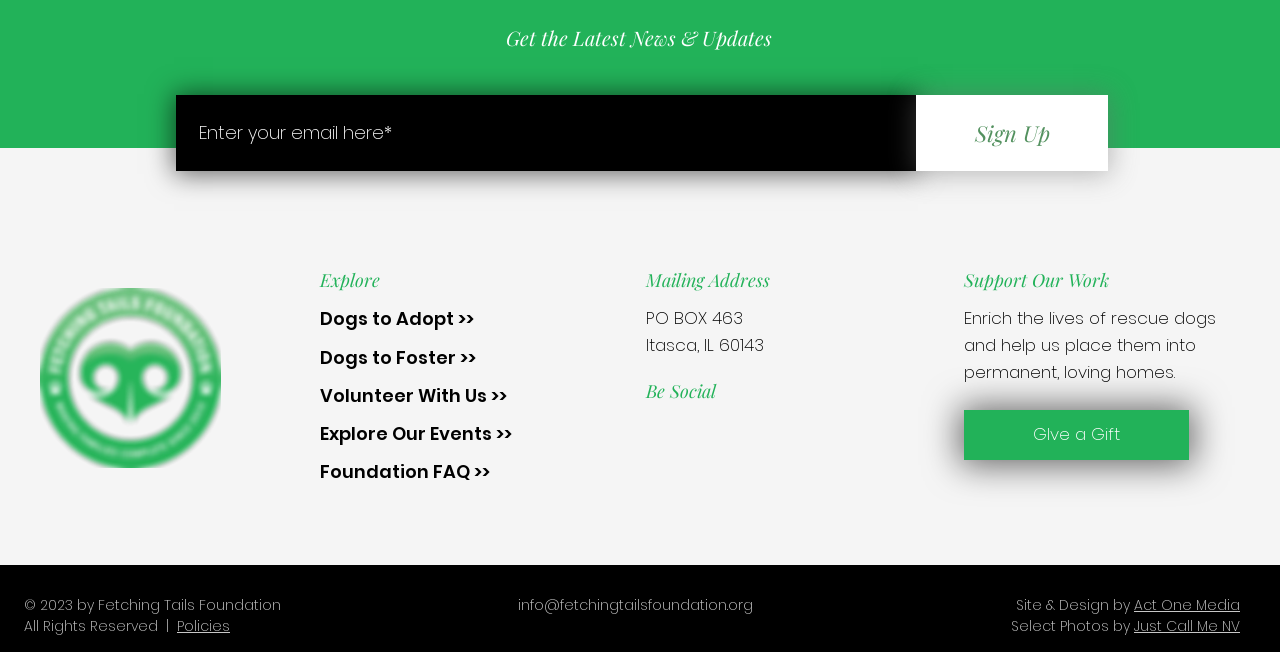Extract the bounding box coordinates for the described element: "GIve a Gift". The coordinates should be represented as four float numbers between 0 and 1: [left, top, right, bottom].

[0.753, 0.629, 0.929, 0.706]